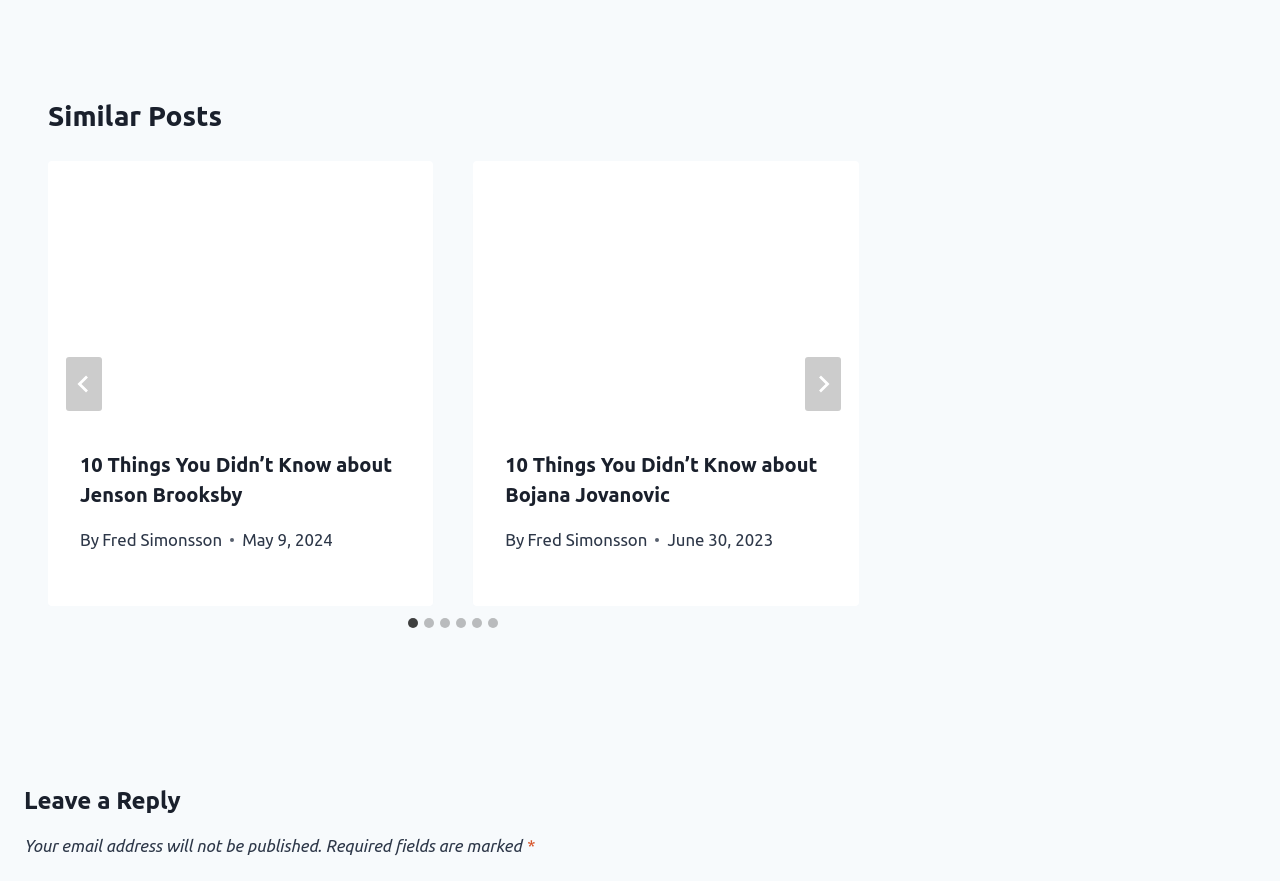Refer to the element description Fred Simonsson and identify the corresponding bounding box in the screenshot. Format the coordinates as (top-left x, top-left y, bottom-right x, bottom-right y) with values in the range of 0 to 1.

[0.412, 0.601, 0.506, 0.623]